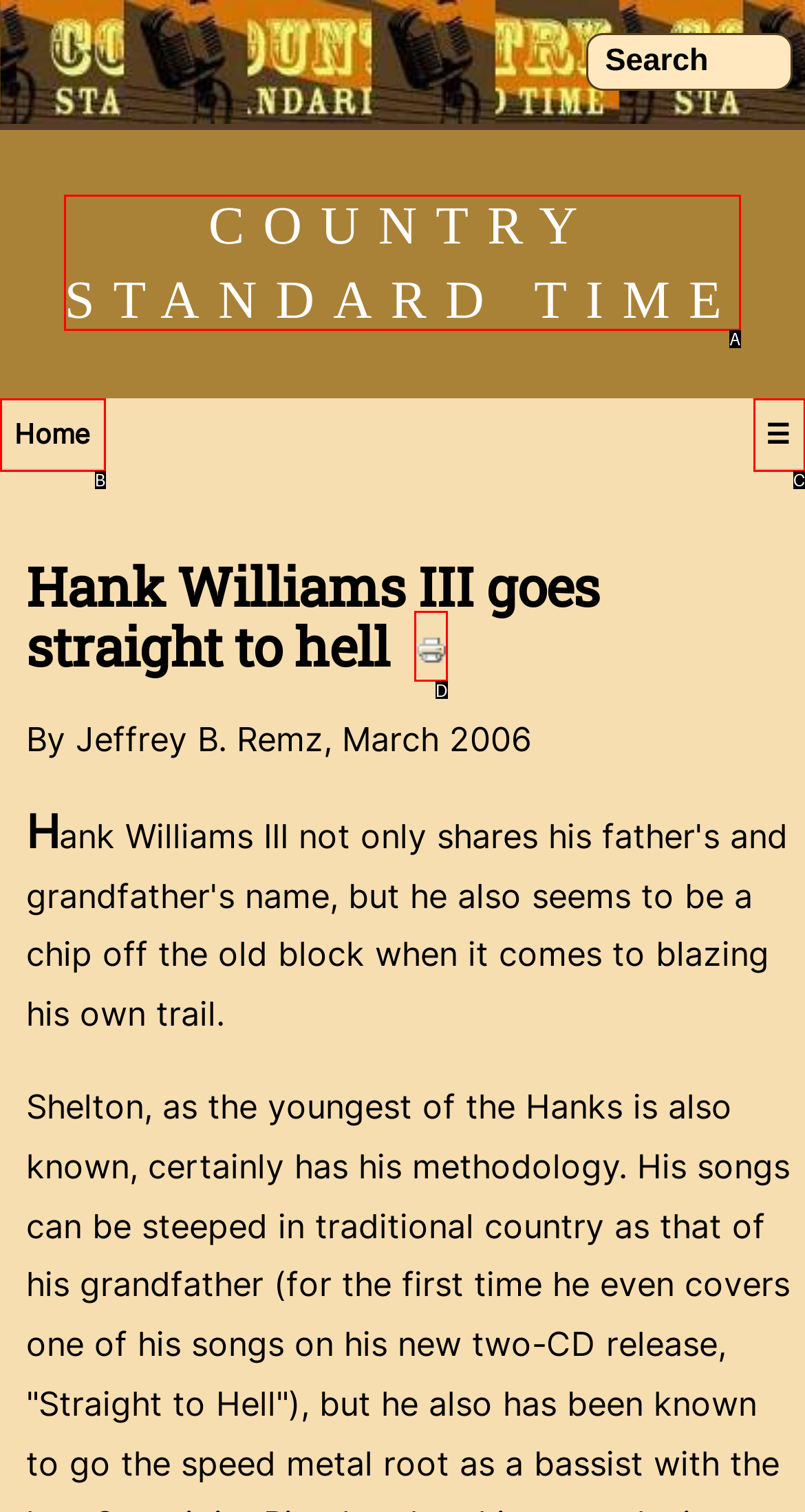Identify the option that corresponds to the given description: ☰. Reply with the letter of the chosen option directly.

C